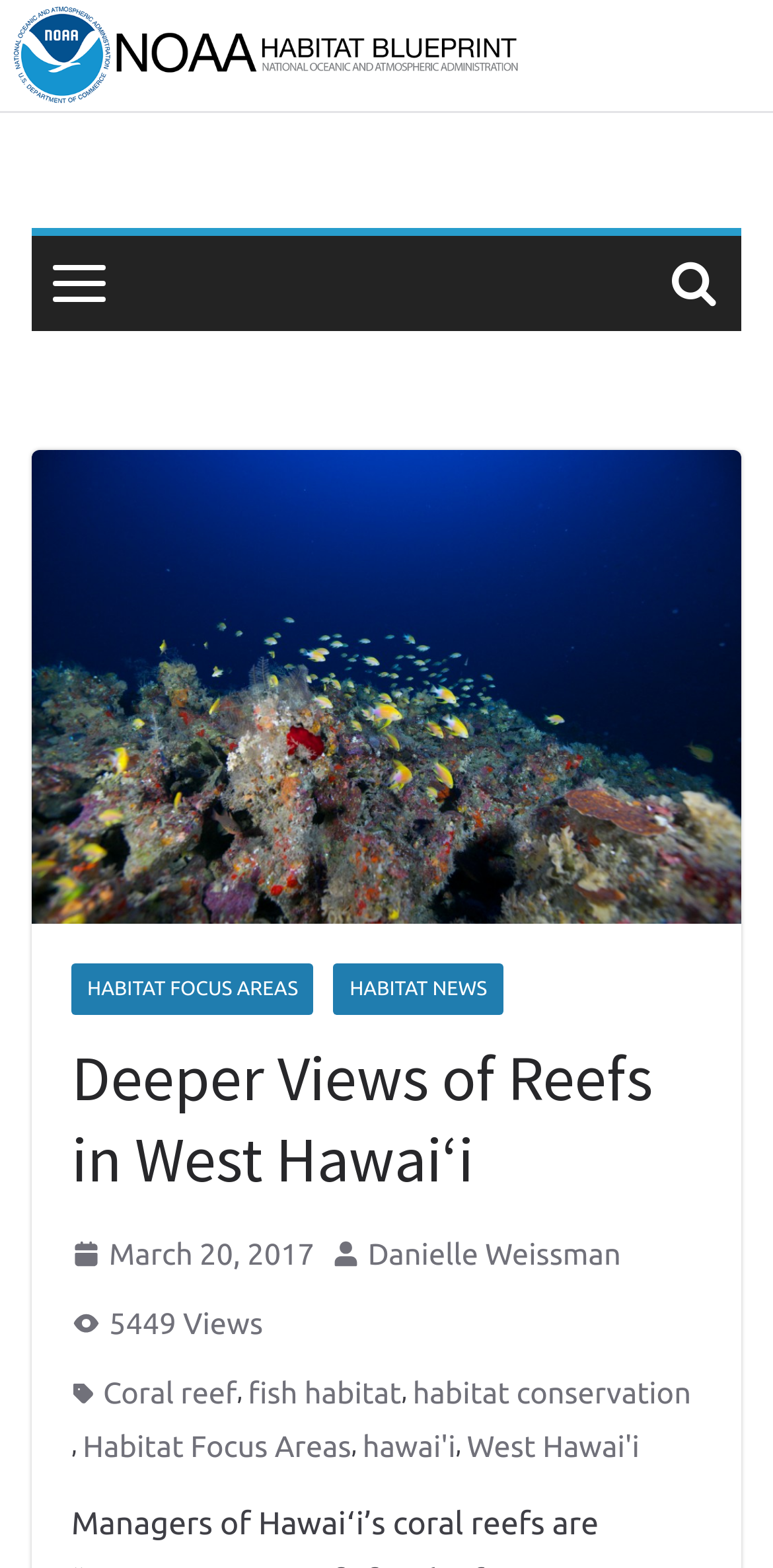Determine the bounding box coordinates for the area that should be clicked to carry out the following instruction: "Check October 2021".

None